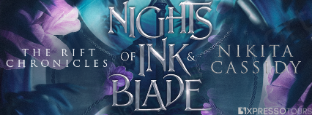Respond to the following query with just one word or a short phrase: 
What genre does the book belong to?

Fantasy